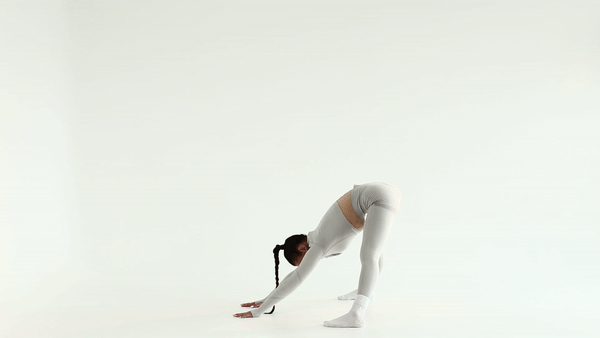Present a detailed portrayal of the image.

The image depicts a person performing the Downward Dog pose, a popular yoga stretch designed to enhance flexibility and improve digestion. The individual, wearing a light gray outfit, bends at the hips while reaching forward with their arms, creating a V shape with their body. This pose encourages the stretching of the spine, shoulders, and hamstrings. The neutral background emphasizes the fluidity of the movement and the focus required in this yoga practice. Engaging in this position promotes relaxation and helps alleviate tension in the back and neck, making it an essential component of a well-rounded yoga routine.